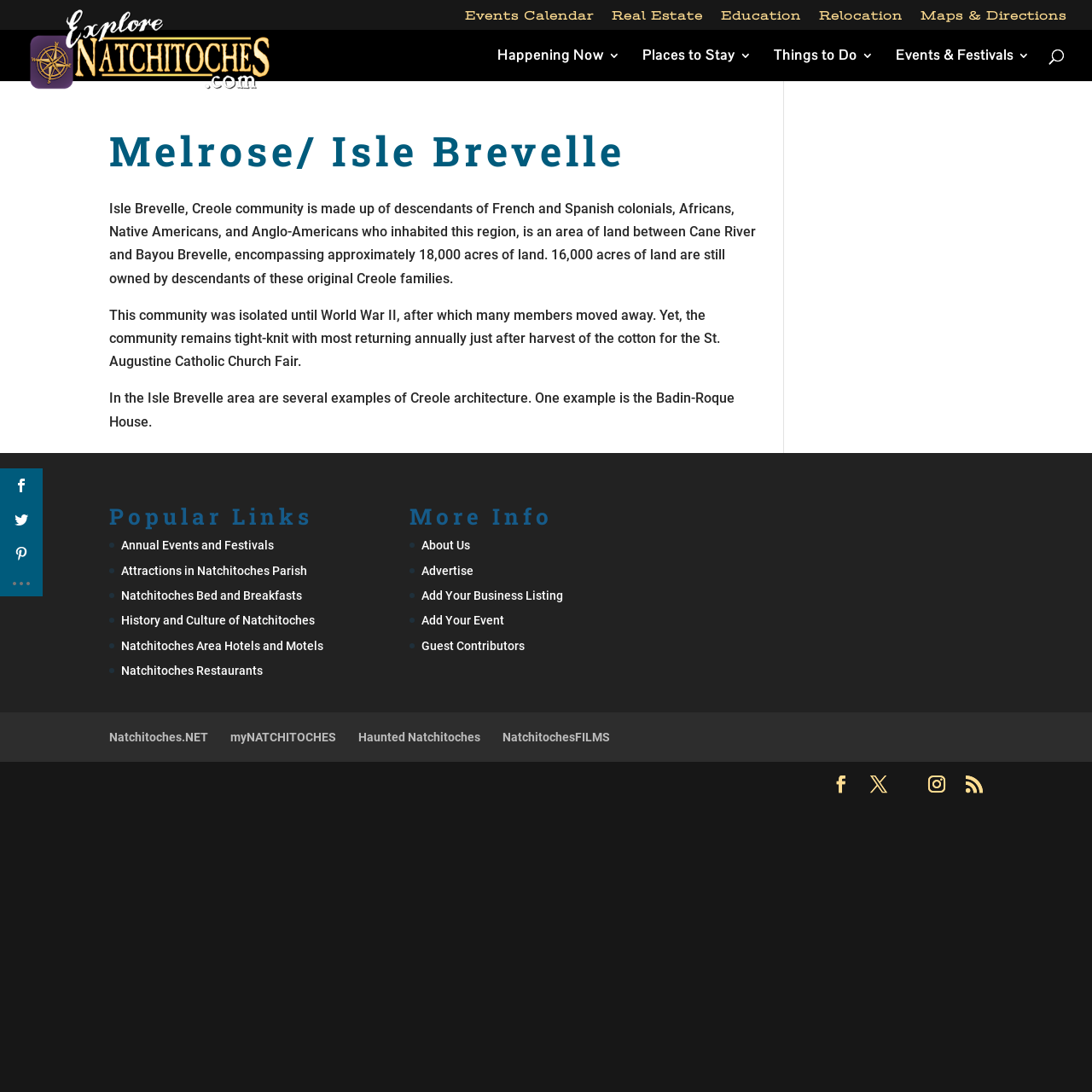Give a detailed account of the webpage, highlighting key information.

The webpage is about Isle Brevelle, a region in Louisiana, and provides information about its history, culture, and attractions. At the top, there are six links to different sections: Events Calendar, Real Estate, Education, Relocation, and Maps & Directions. Below these links, there is a prominent link "Come Explore Natchitoches, Louisiana" accompanied by an image.

The main content of the page is divided into two sections. The left section has a heading "Melrose/ Isle Brevelle" and provides a brief history of the region, describing it as a Creole community with a mix of French, Spanish, African, Native American, and Anglo-American influences. The text also mentions the community's isolation until World War II and its tight-knit nature. Additionally, it highlights the region's Creole architecture, citing the Badin-Roque House as an example.

The right section has a heading "Popular Links" and lists several links to related topics, including annual events and festivals, attractions in Natchitoches Parish, bed and breakfasts, history and culture, hotels and motels, and restaurants. Below this section, there is another heading "More Info" with links to about us, advertise, add business listings, add events, and guest contributors.

At the bottom of the page, there are several links to related websites, including Natchitoches.NET, myNATCHITOCHES, Haunted Natchitoches, and NatchitochesFILMS. There are also four social media links and a search box at the top right corner of the page.